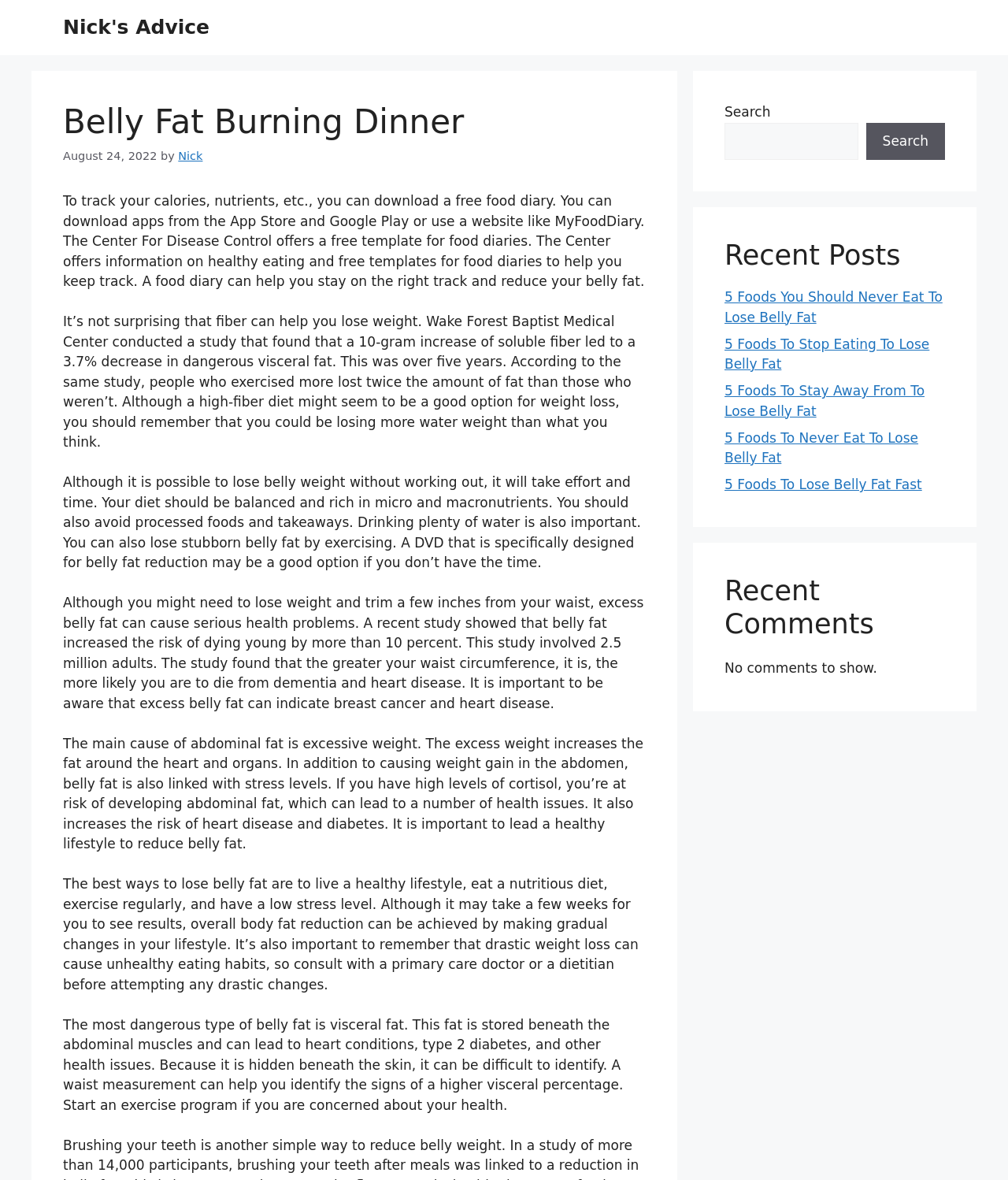Refer to the image and provide an in-depth answer to the question: 
What is the name of the author?

The name of the author can be found in the link 'Nick' which is located next to the text 'by' and is part of the header section of the article.